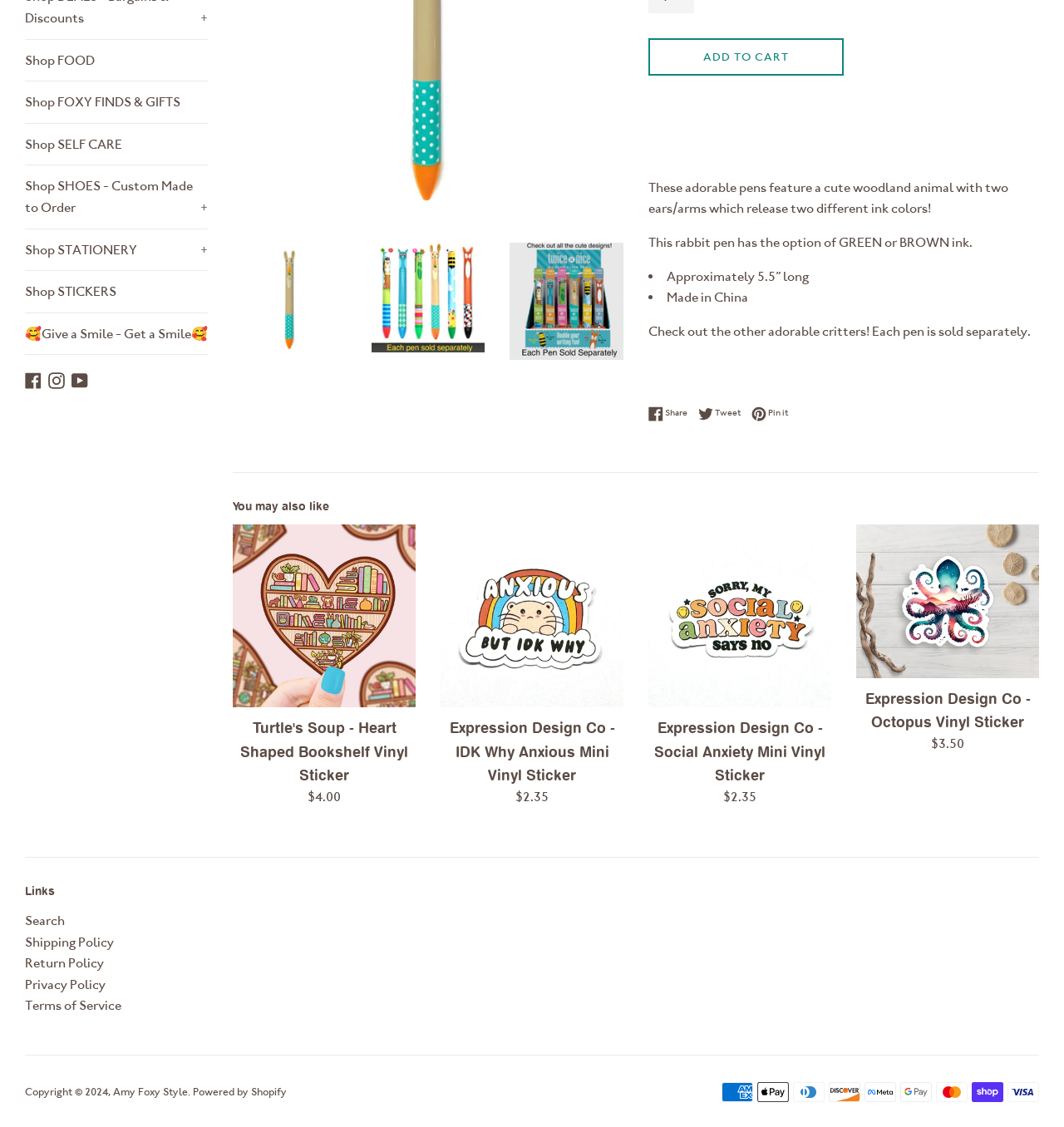Give the bounding box coordinates for the element described by: "Privacy Policy".

[0.023, 0.866, 0.099, 0.88]